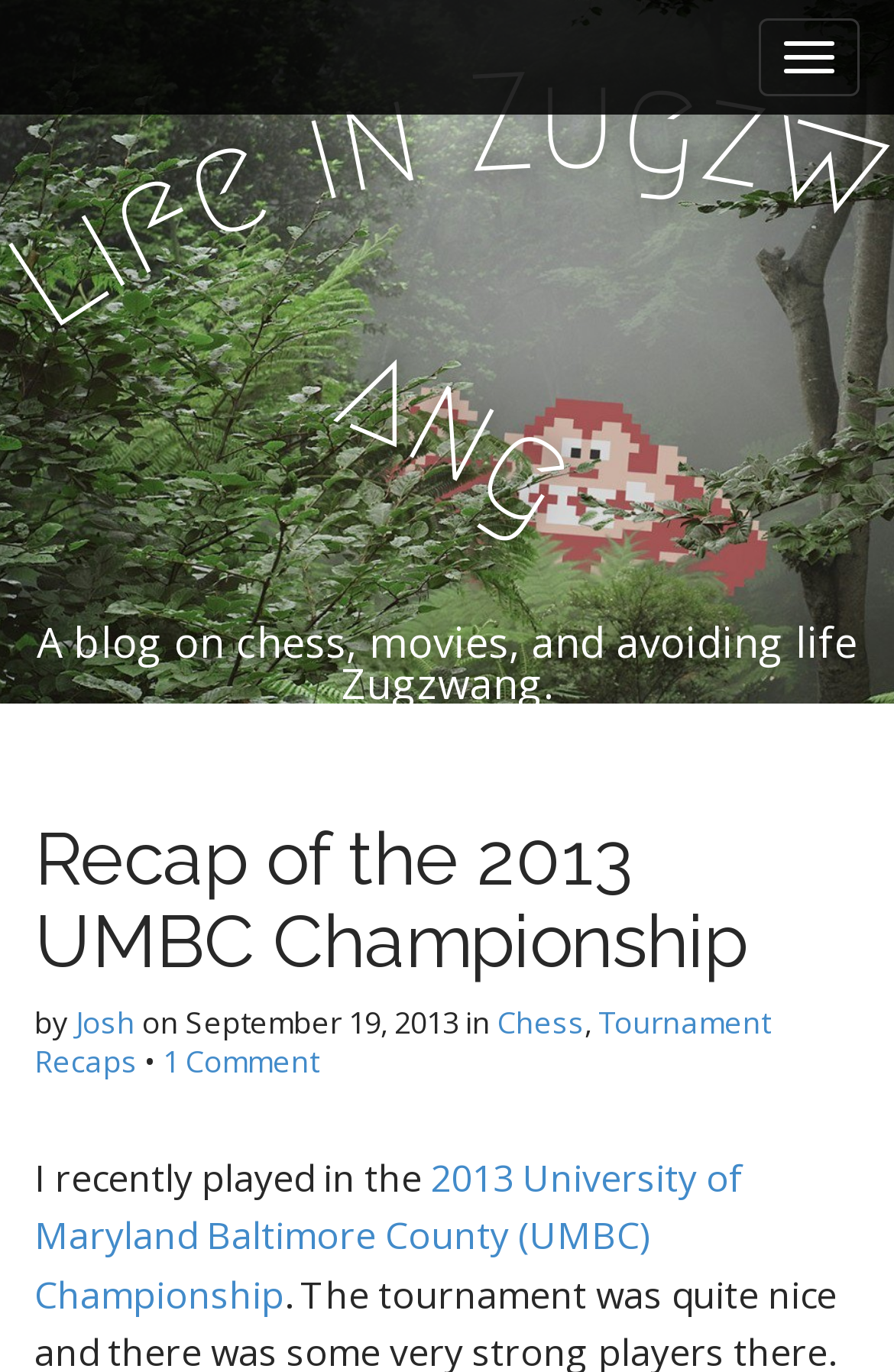Extract the primary headline from the webpage and present its text.

Recap of the 2013 UMBC Championship